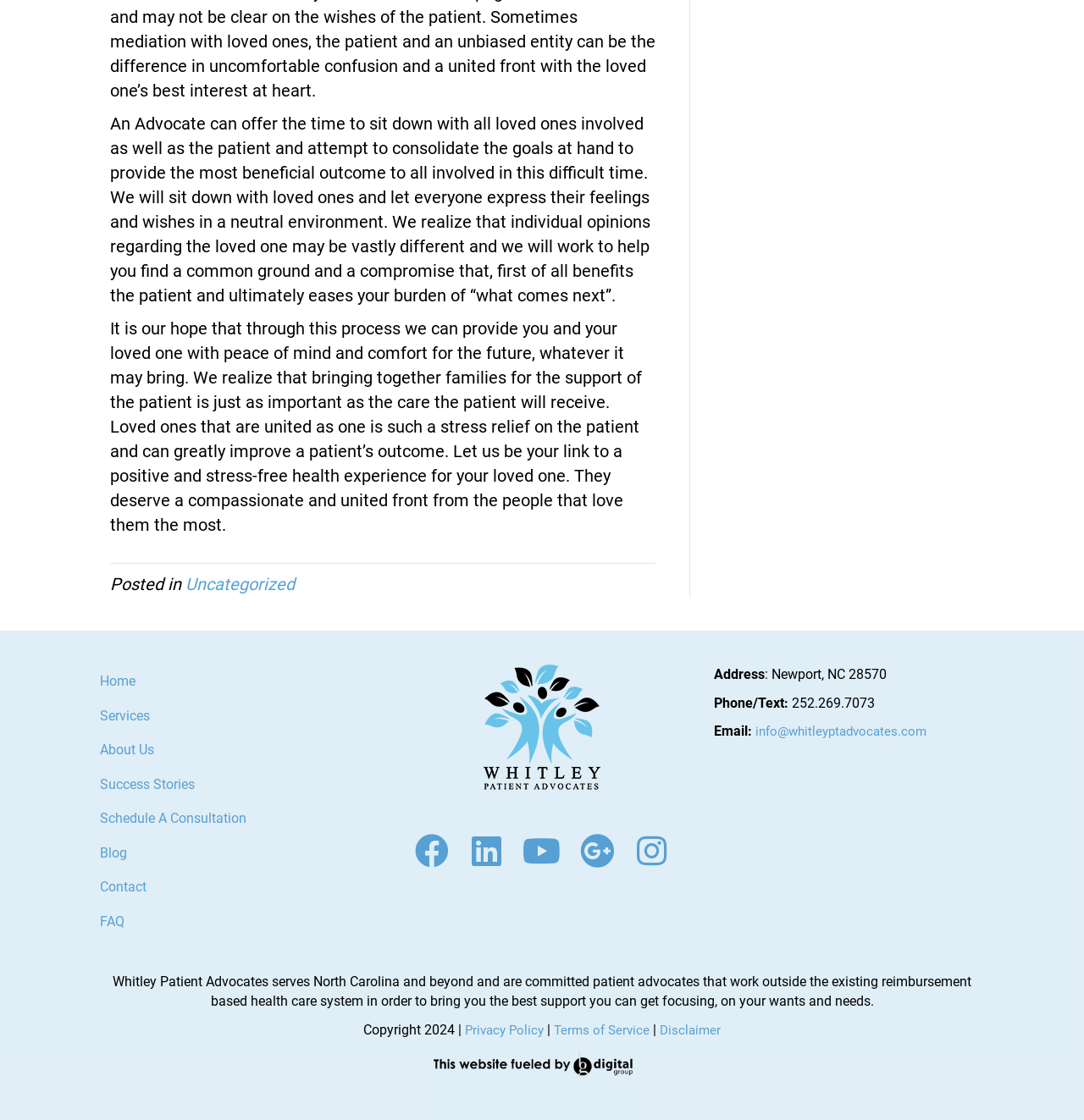How many navigation links are there in the menu?
Using the image as a reference, give an elaborate response to the question.

By examining the navigation element with the text 'Menu', I can see that there are 8 links: Home, Services, About Us, Success Stories, Schedule A Consultation, Blog, Contact, and FAQ, and therefore, there are 8 navigation links in the menu.